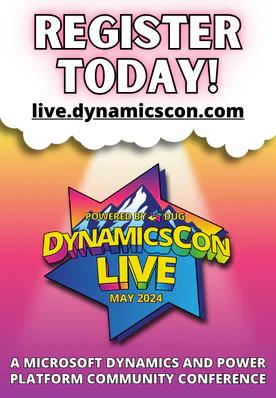Give a succinct answer to this question in a single word or phrase: 
What is the website link to register for the event?

live.dynamicscon.com